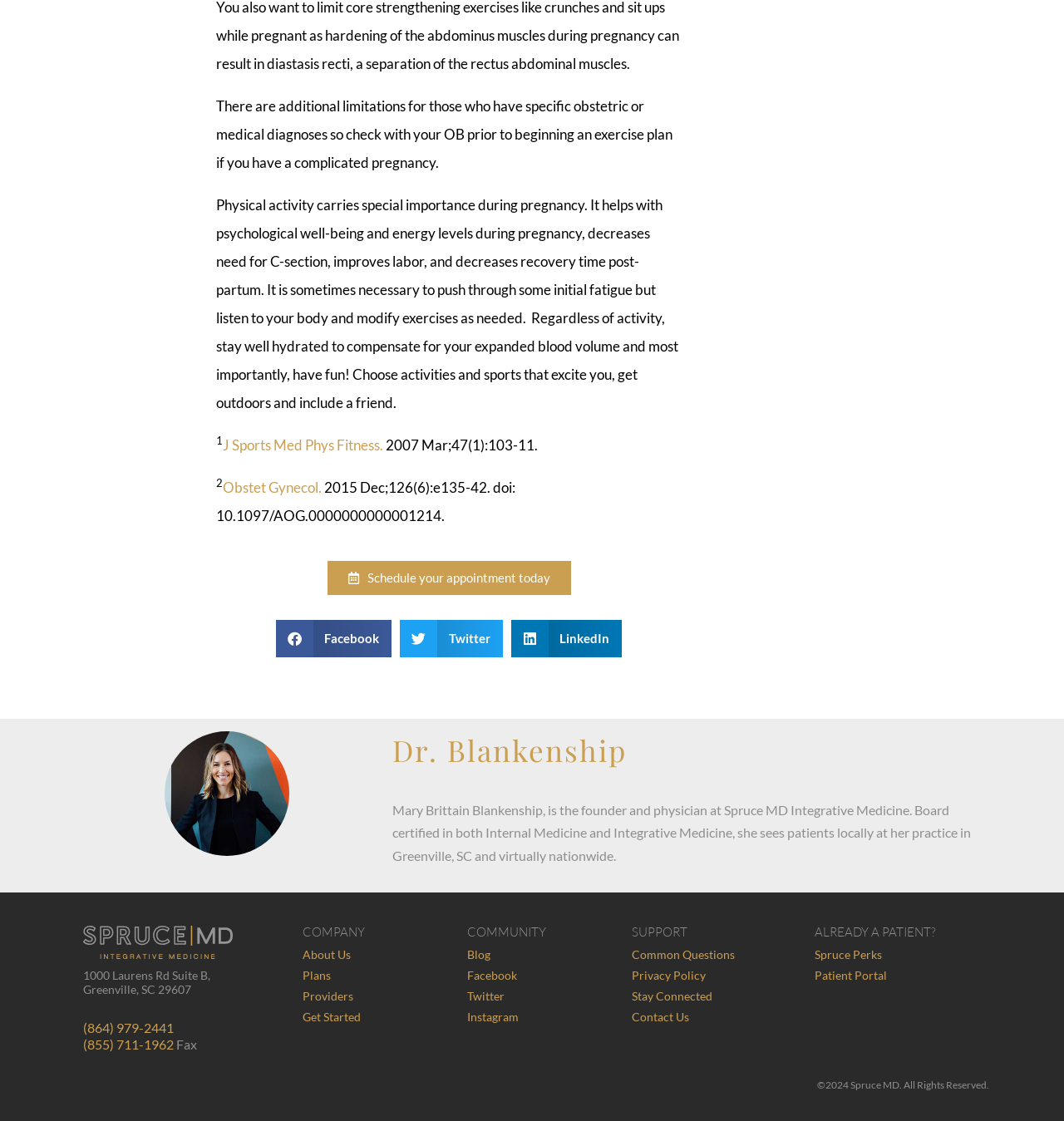Given the element description, predict the bounding box coordinates in the format (top-left x, top-left y, bottom-right x, bottom-right y). Make sure all values are between 0 and 1. Here is the element description: Schedule your appointment today

[0.307, 0.5, 0.536, 0.531]